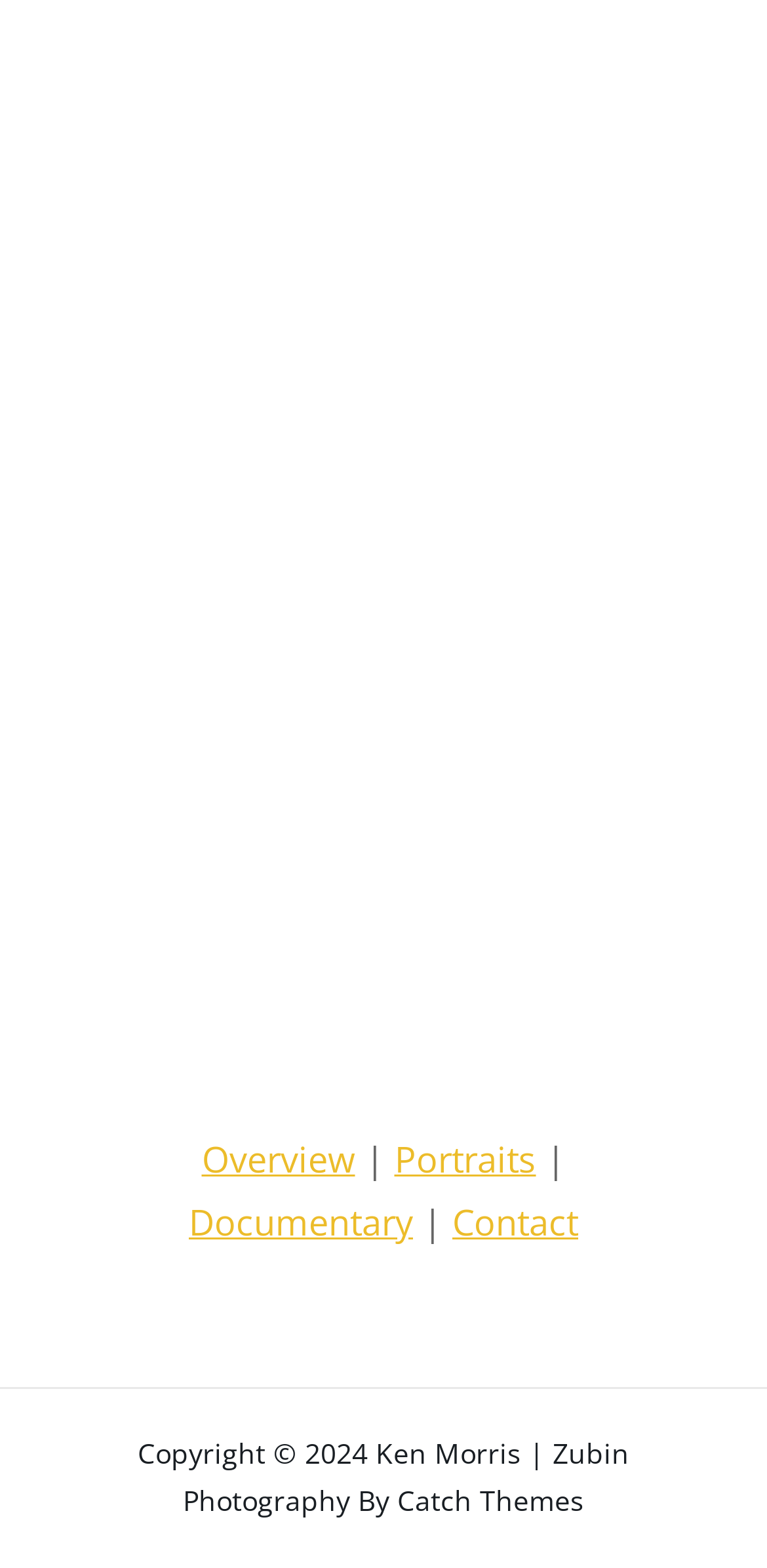Respond concisely with one word or phrase to the following query:
Who is the copyright holder of this website?

Ken Morris